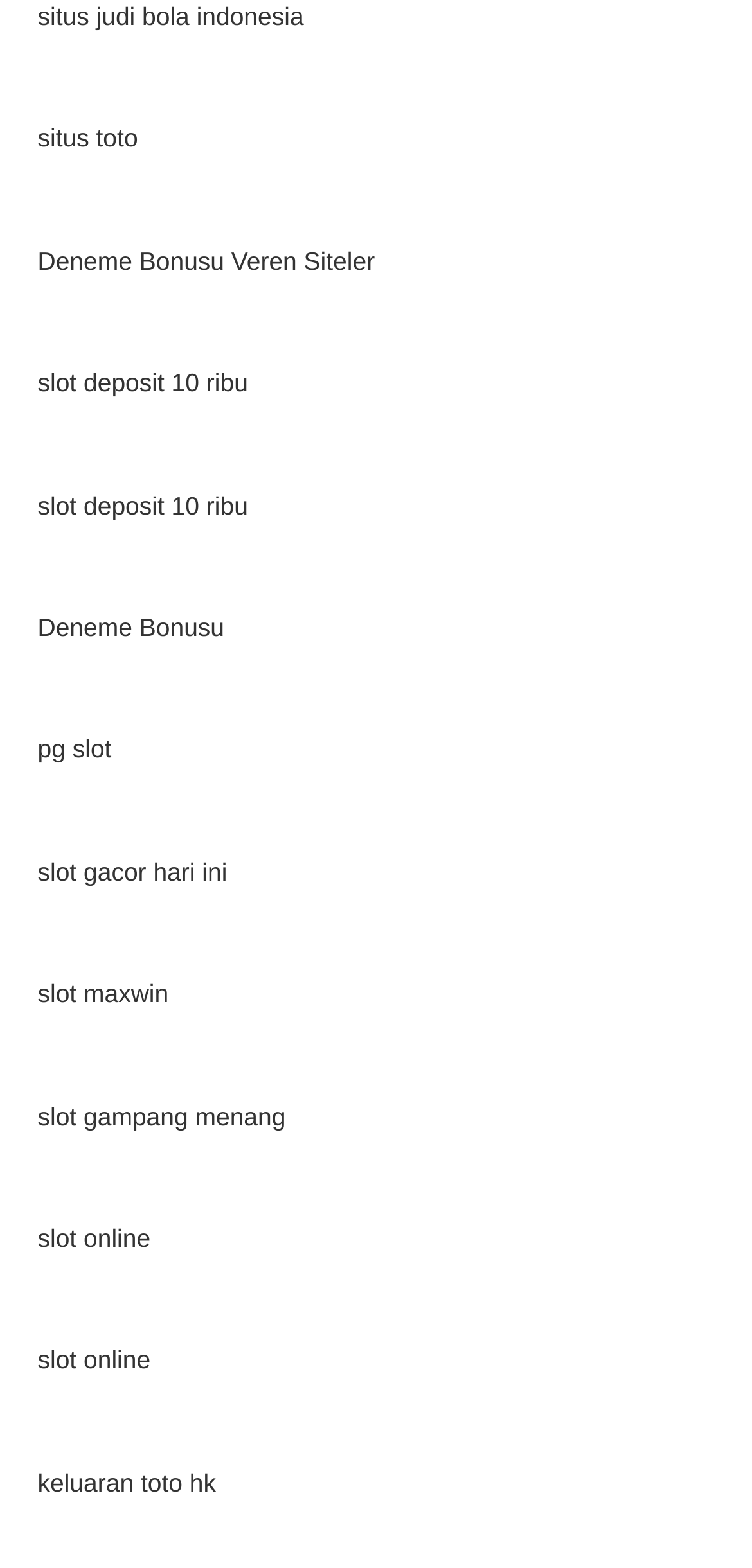Please locate the UI element described by "pg slot" and provide its bounding box coordinates.

[0.05, 0.469, 0.148, 0.487]